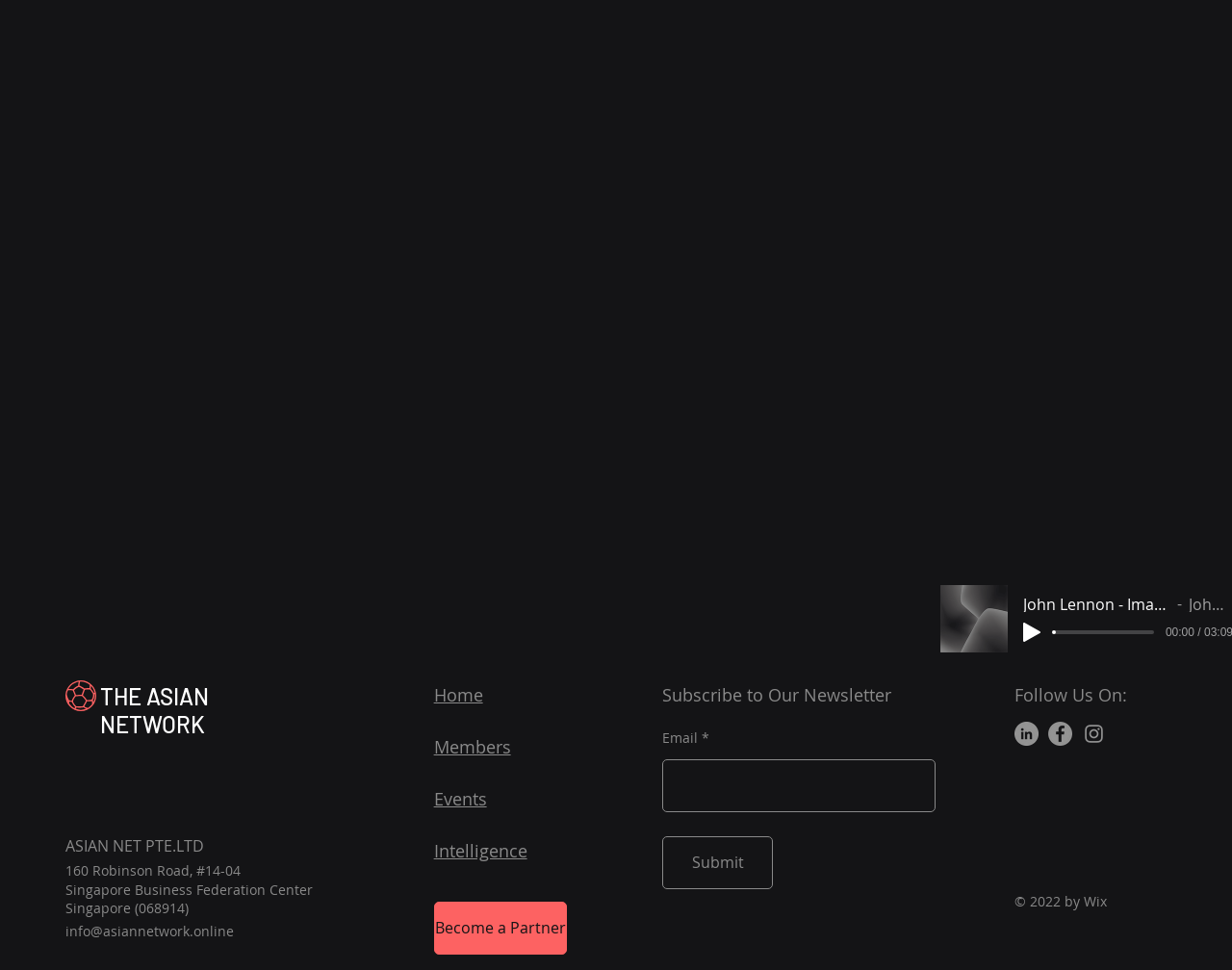Identify and provide the bounding box for the element described by: "parent_node: THE ASIAN NETWORK".

[0.0, 0.283, 1.0, 0.593]